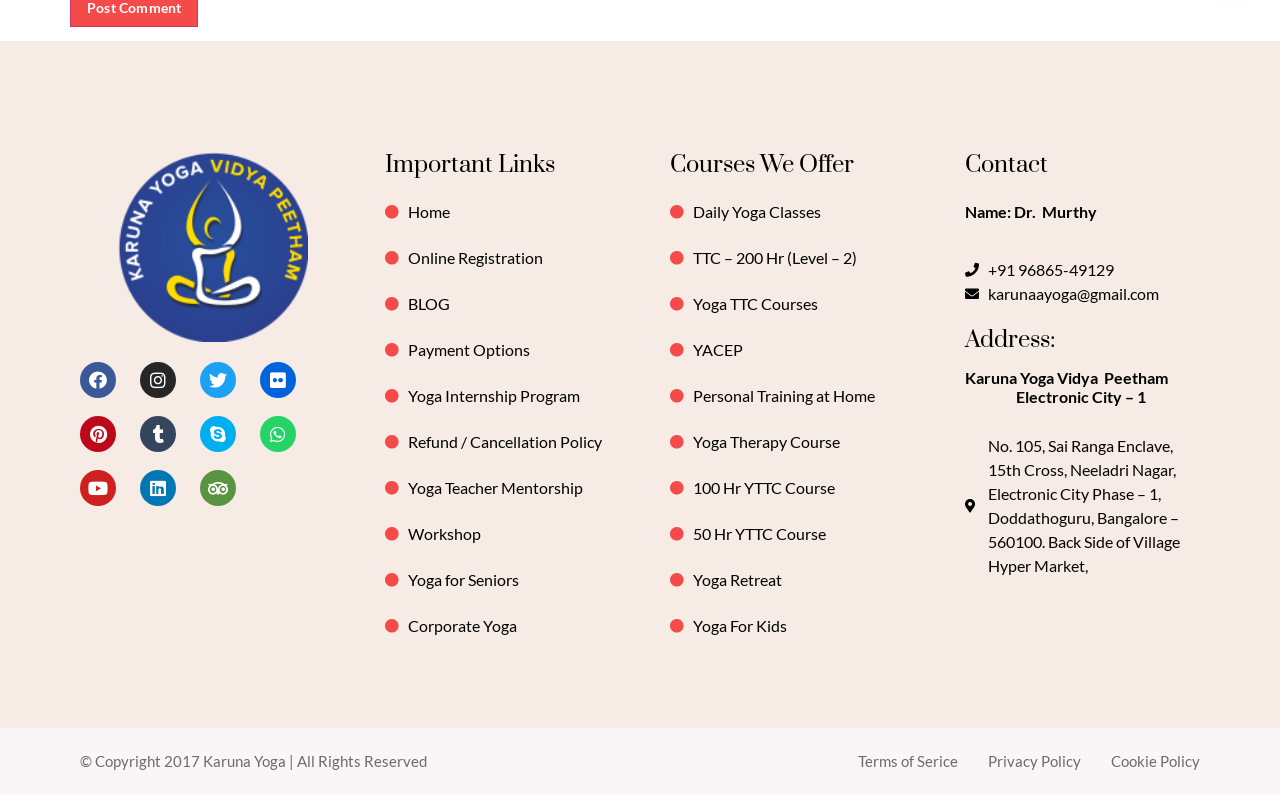Bounding box coordinates should be provided in the format (top-left x, top-left y, bottom-right x, bottom-right y) with all values between 0 and 1. Identify the bounding box for this UI element: Accept all cookies

None